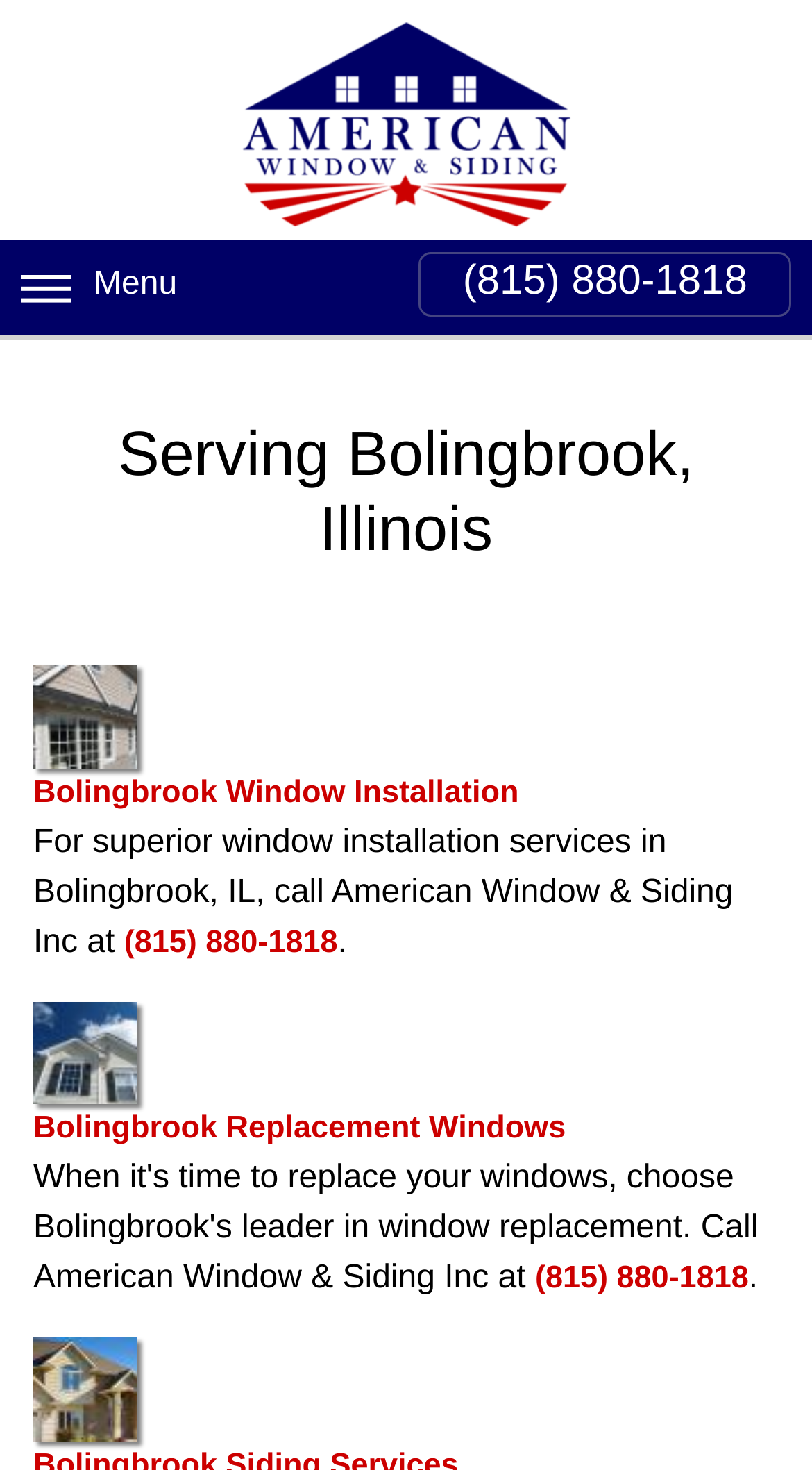What services does American Window & Siding Inc provide?
Using the image as a reference, answer the question in detail.

The services can be inferred from the links and images on the webpage, including 'Bolingbrook Window Installation by American Window & Siding Inc', 'Bolingbrook Replacement Windows by American Window & Siding Inc', and 'Bolingbrook Siding Services by American Window & Siding Inc'.